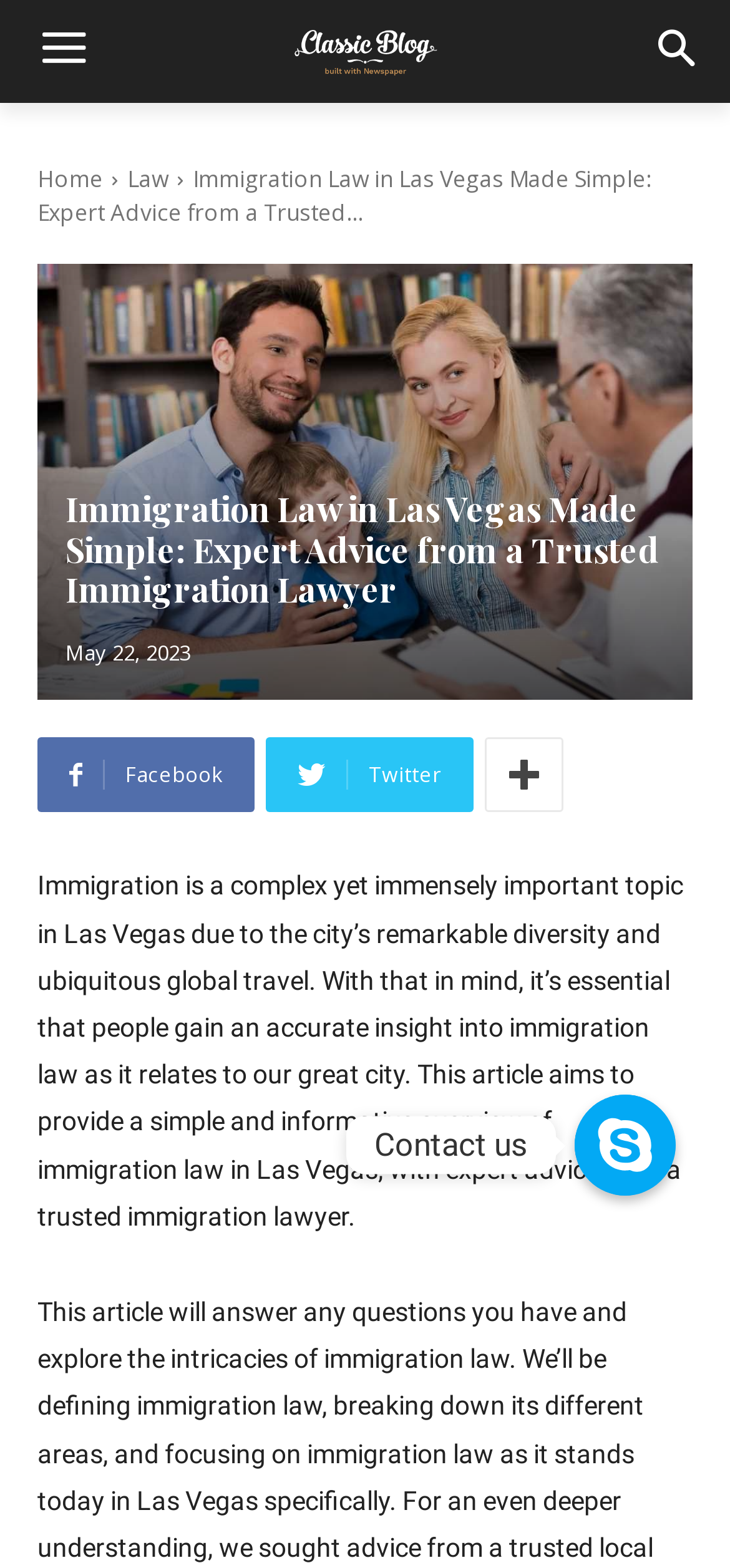With reference to the image, please provide a detailed answer to the following question: What is the topic of the article?

The topic of the article can be determined by reading the heading 'Immigration Law in Las Vegas Made Simple: Expert Advice from a Trusted Immigration Lawyer' and the static text 'Immigration is a complex yet immensely important topic in Las Vegas...'. Both of these elements suggest that the article is about immigration law.